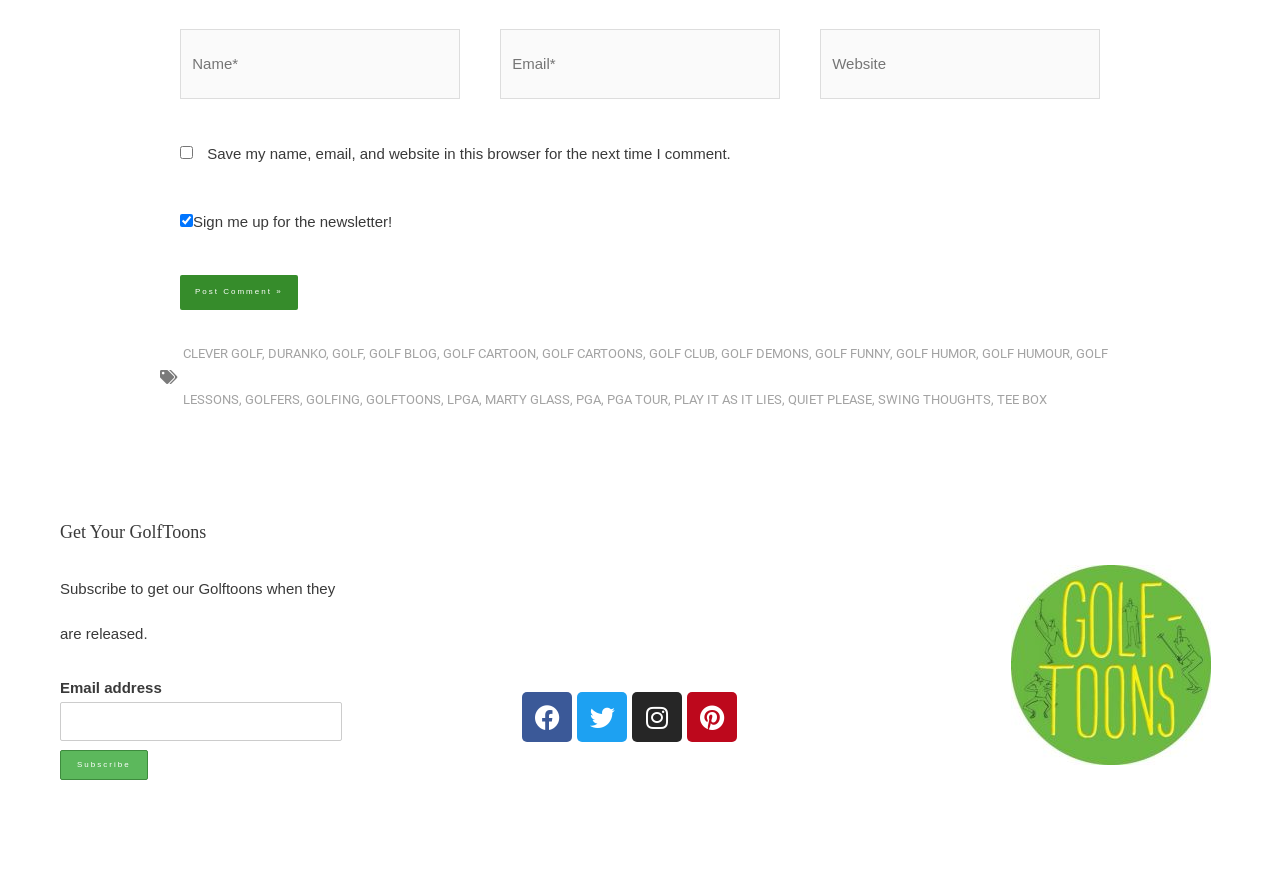Determine the bounding box coordinates of the element that should be clicked to execute the following command: "Click the 'Post Comment' button".

[0.141, 0.317, 0.232, 0.357]